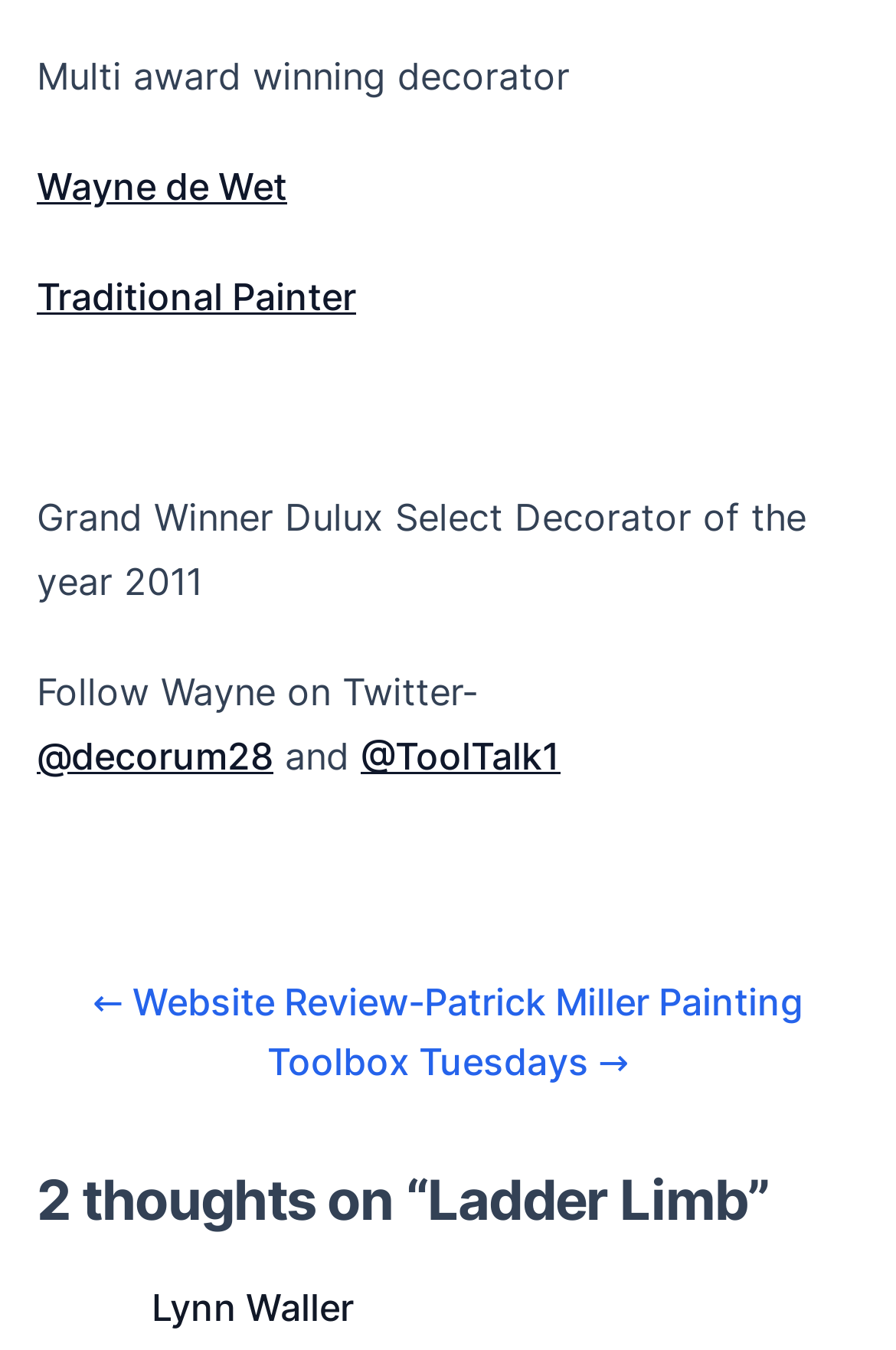Who wrote a thought on the article 'Ladder Limb'?
Please utilize the information in the image to give a detailed response to the question.

The webpage has a link element 'Lynn Waller' under the heading '2 thoughts on “Ladder Limb”', which indicates that Lynn Waller wrote a thought on the article 'Ladder Limb'.